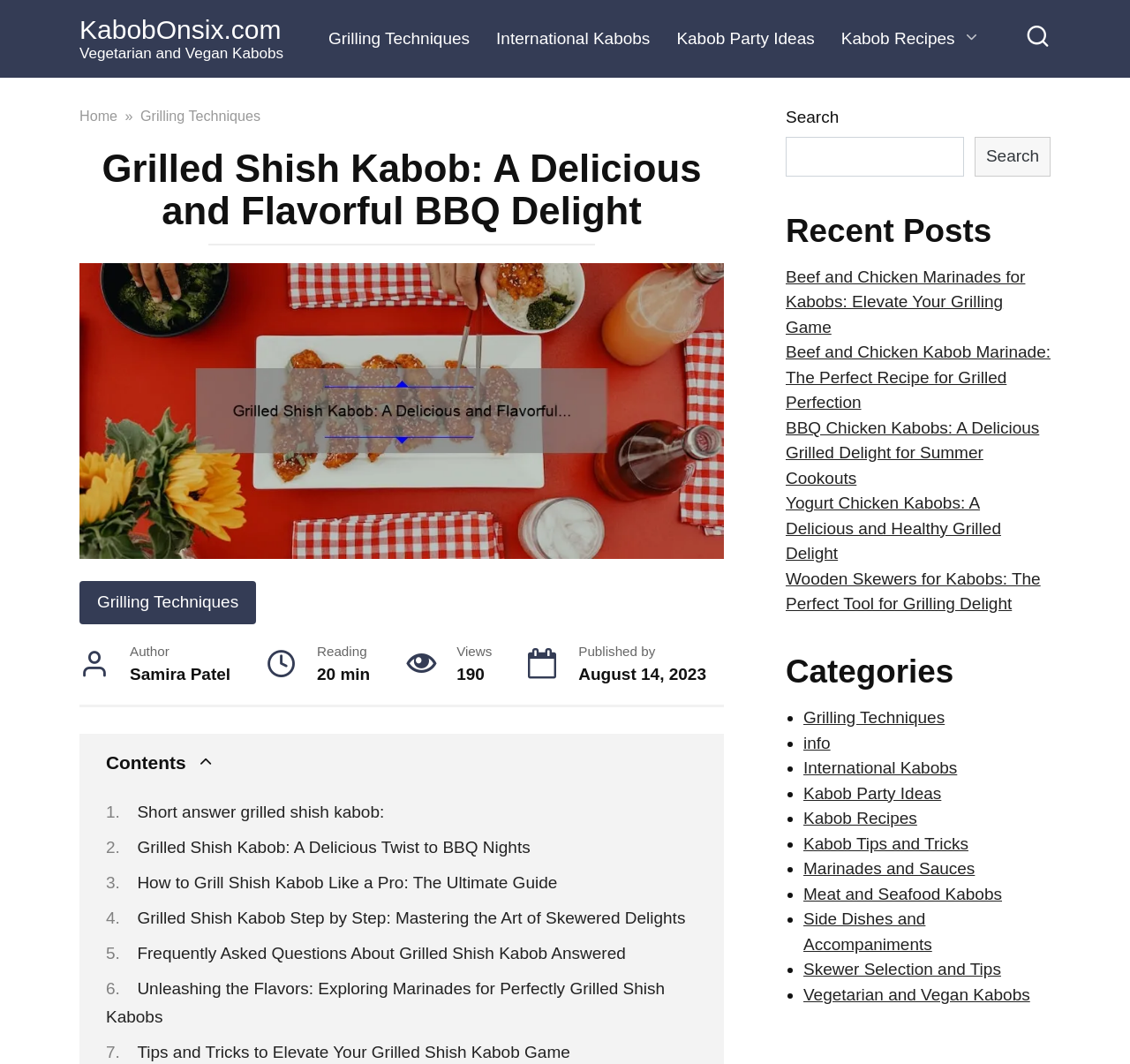Pinpoint the bounding box coordinates for the area that should be clicked to perform the following instruction: "Read the article about Grilled Shish Kabob".

[0.07, 0.138, 0.641, 0.218]